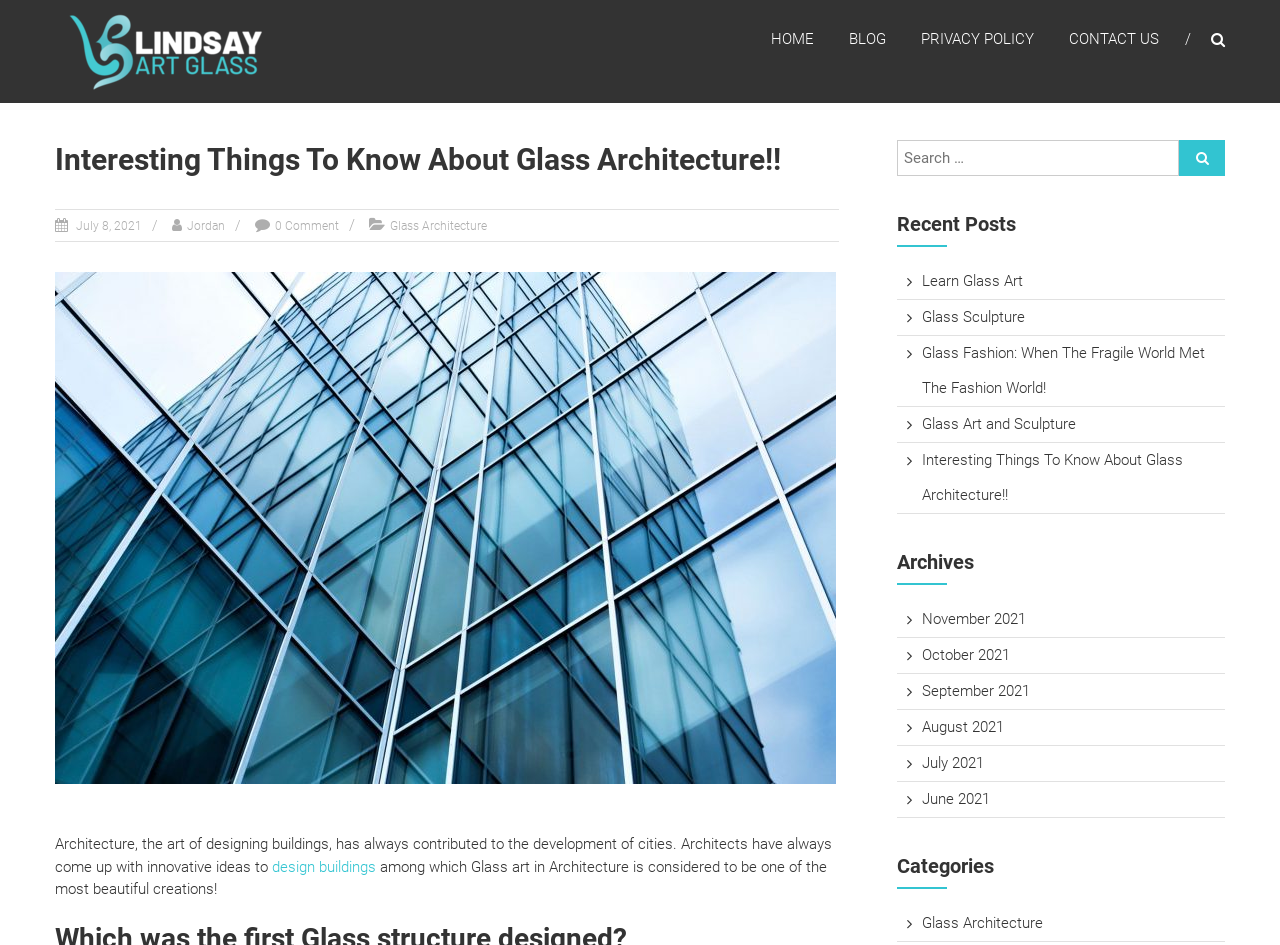Determine the bounding box coordinates in the format (top-left x, top-left y, bottom-right x, bottom-right y). Ensure all values are floating point numbers between 0 and 1. Identify the bounding box of the UI element described by: Glass Art and Sculpture

[0.721, 0.439, 0.841, 0.458]